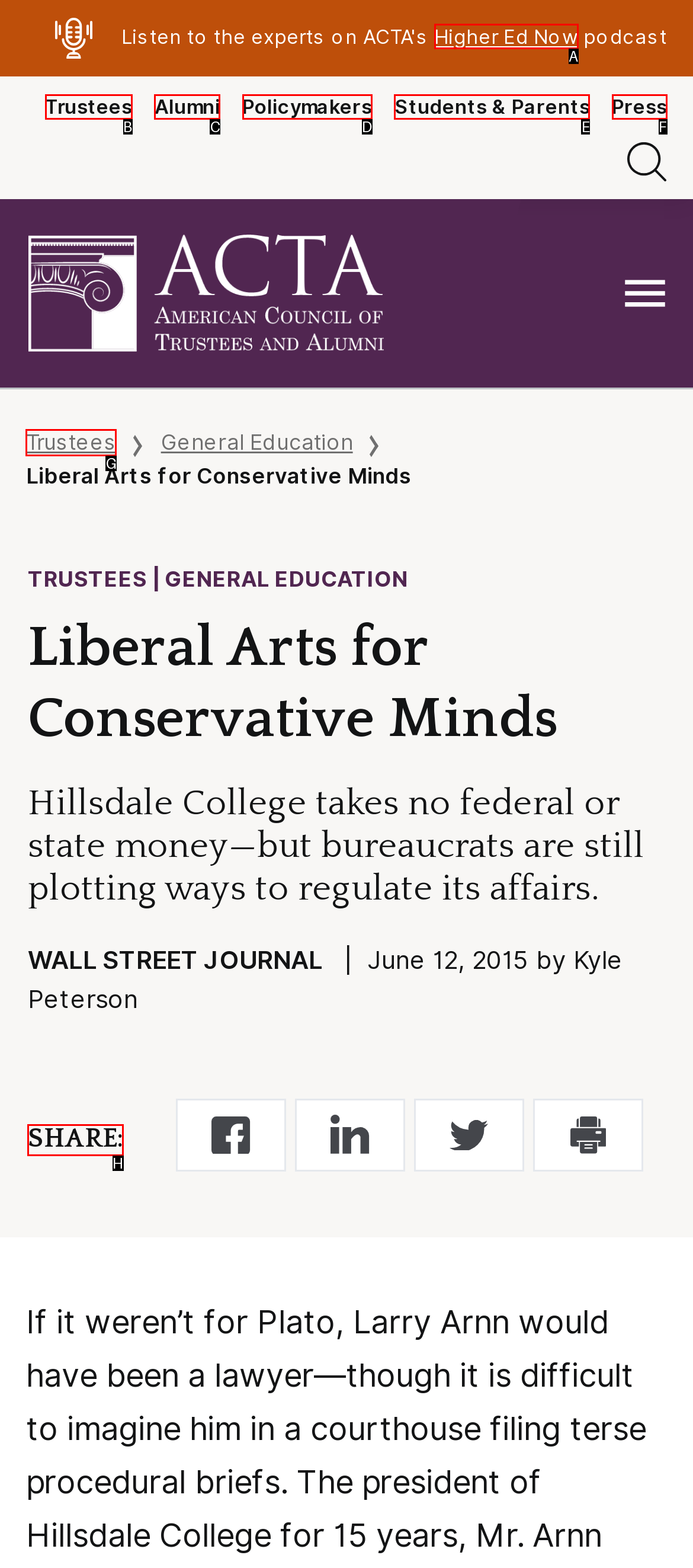Select the correct option from the given choices to perform this task: Share the article on social media. Provide the letter of that option.

H